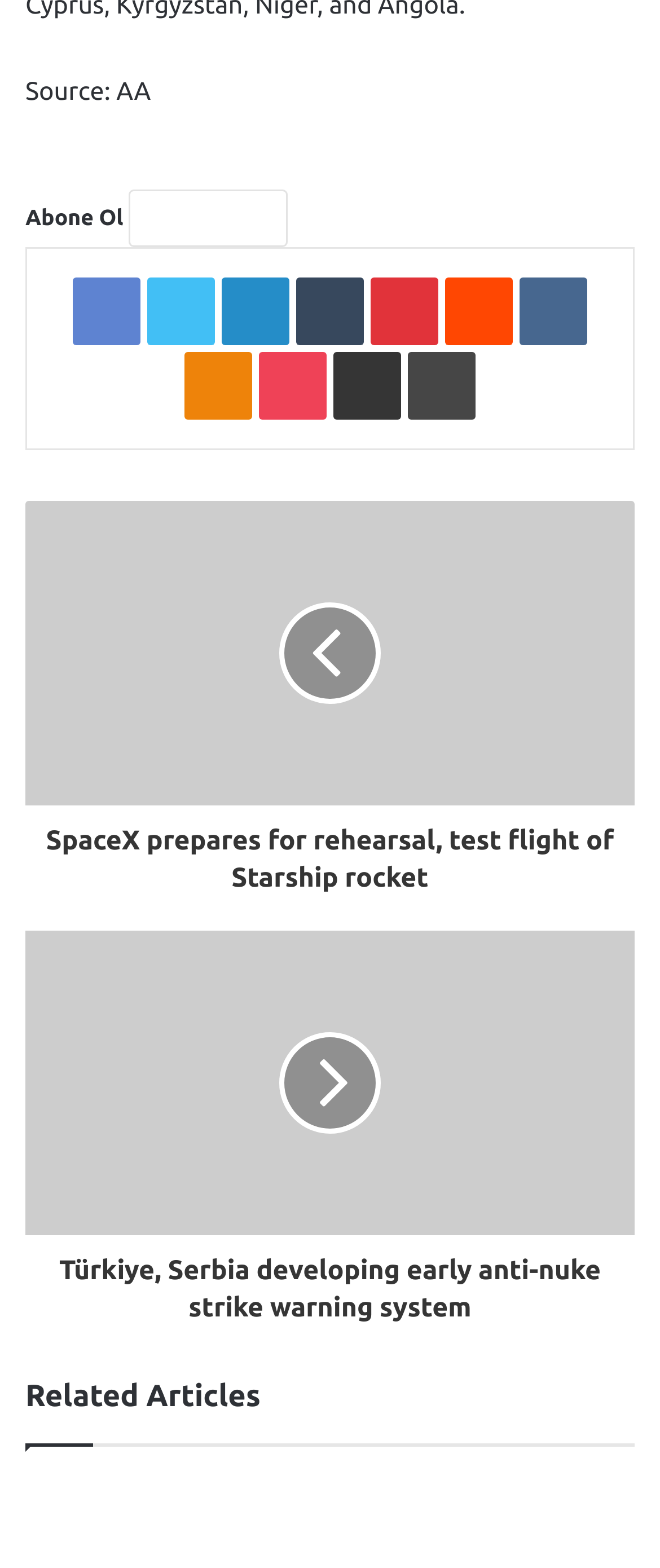What is the title of the first article?
Using the image as a reference, give an elaborate response to the question.

The title of the first article is 'SpaceX prepares for rehearsal, test flight of Starship rocket', which is mentioned below the social media links.